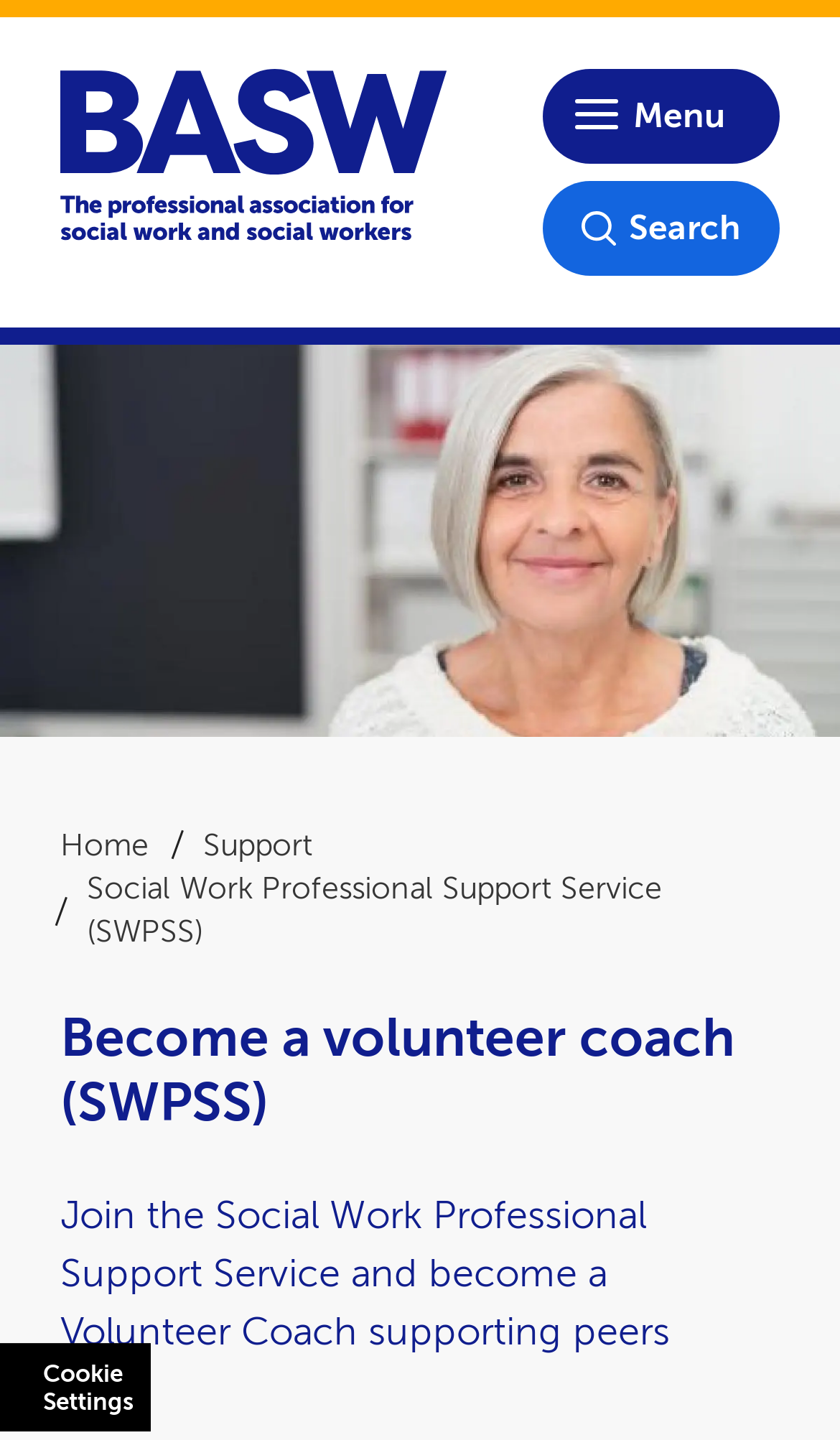Please identify the primary heading of the webpage and give its text content.

Become a volunteer coach (SWPSS)